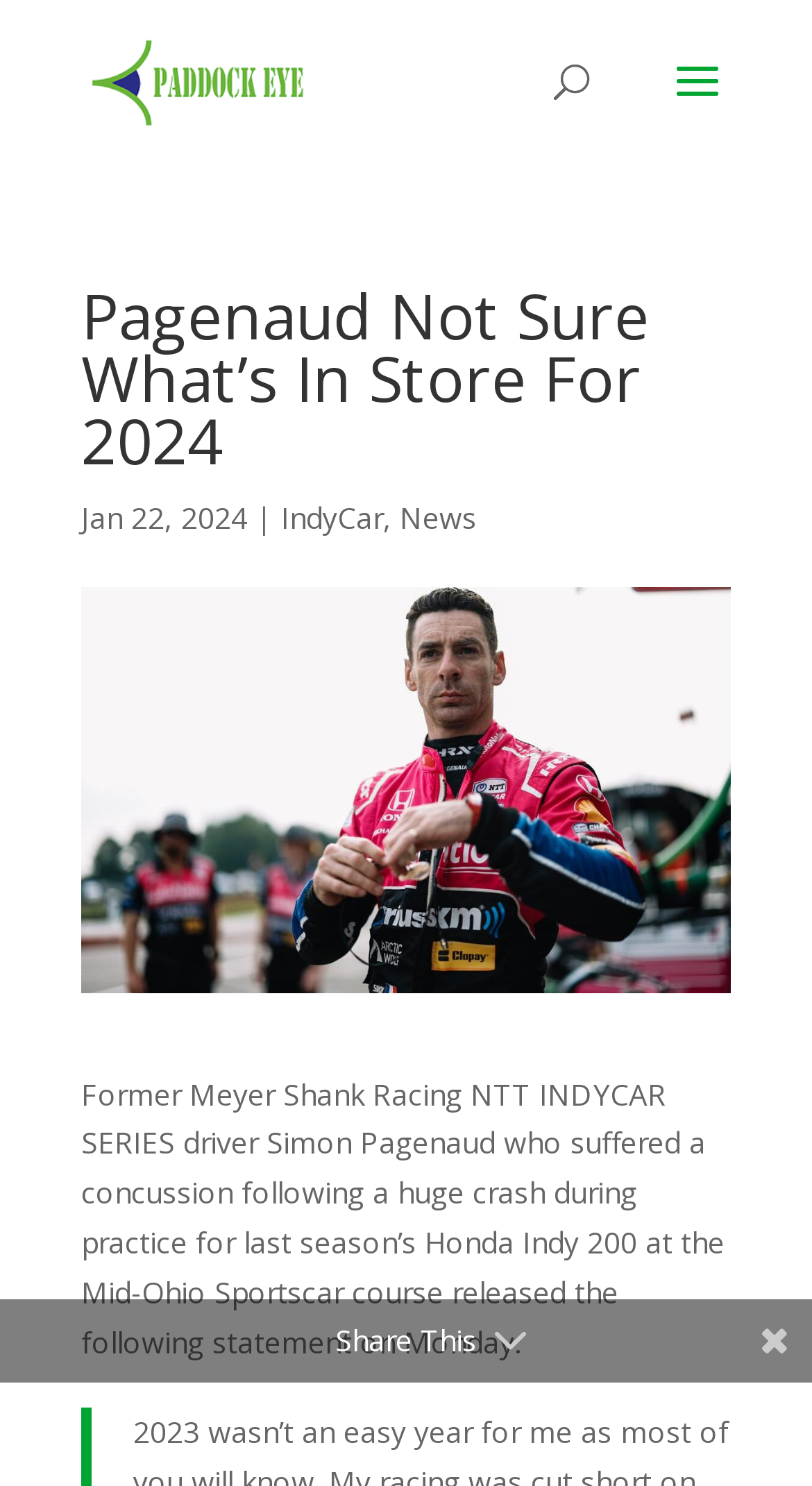Find the bounding box coordinates of the UI element according to this description: "alt="Paddock Eye"".

[0.11, 0.04, 0.376, 0.067]